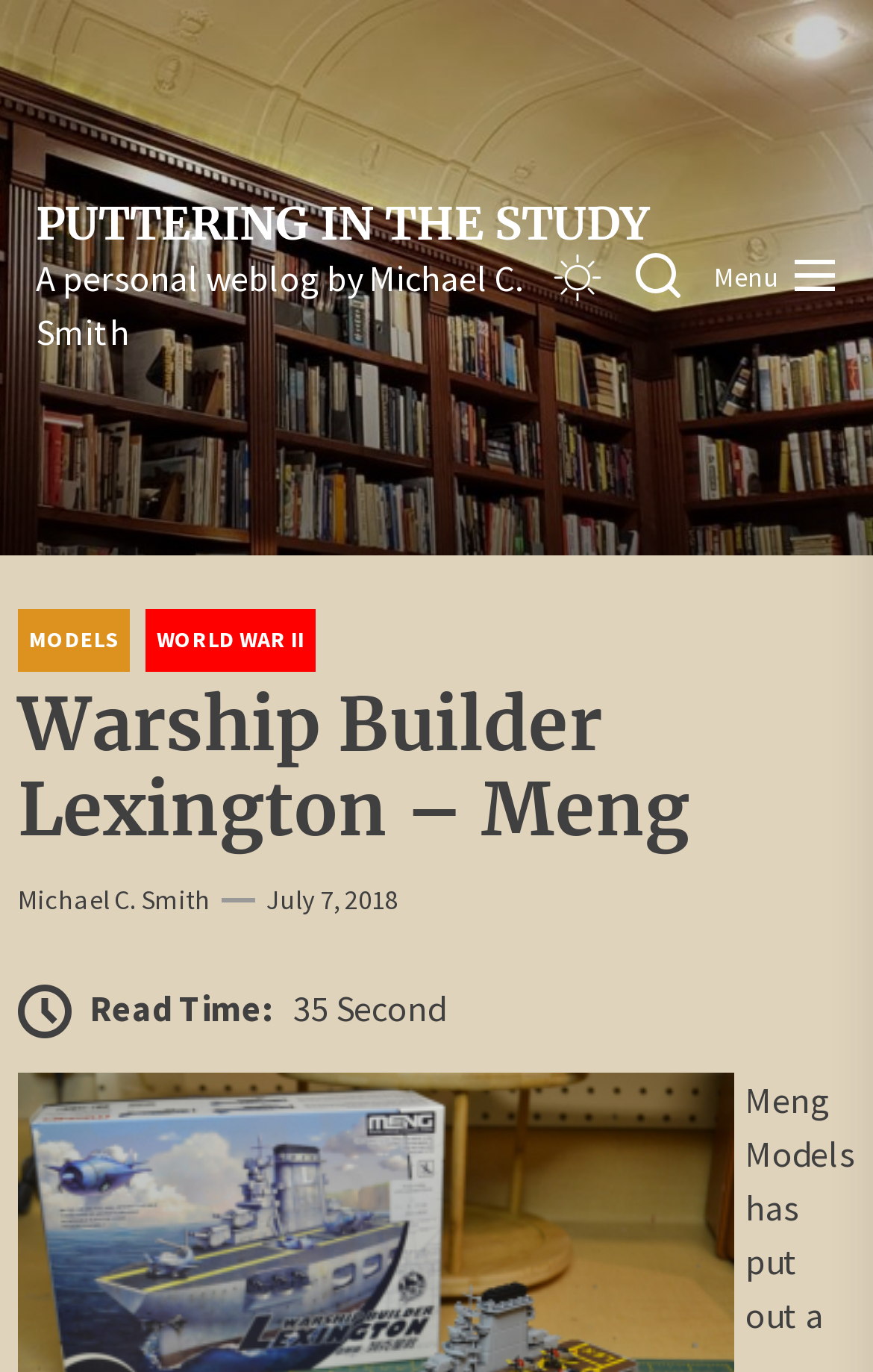What is the read time of the article?
Answer the question with as much detail as you can, using the image as a reference.

The read time of the article can be found in the text 'Read Time: 35 Second' located at the bottom of the page, which is a part of the article information section.